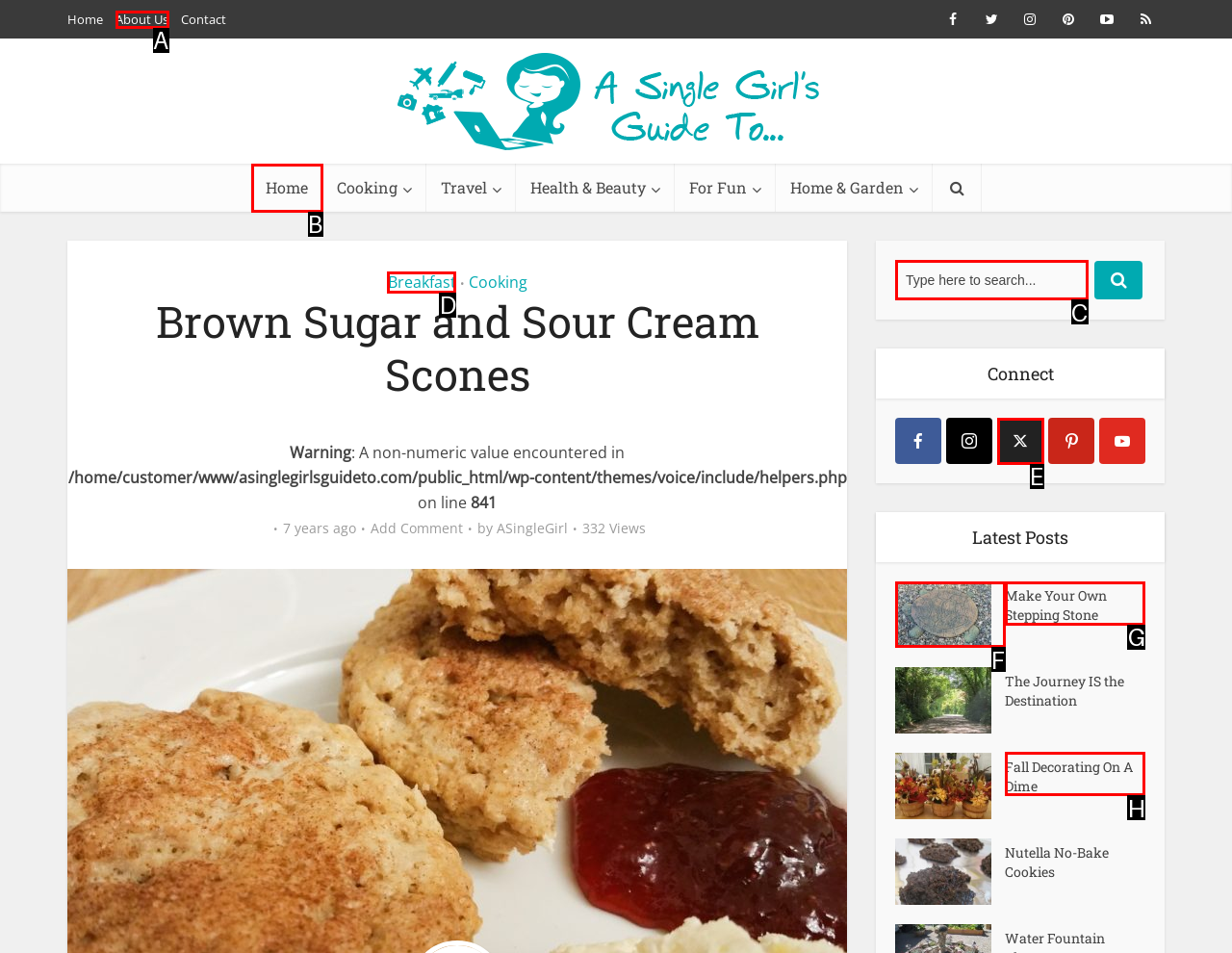Determine which UI element I need to click to achieve the following task: Search for something Provide your answer as the letter of the selected option.

C